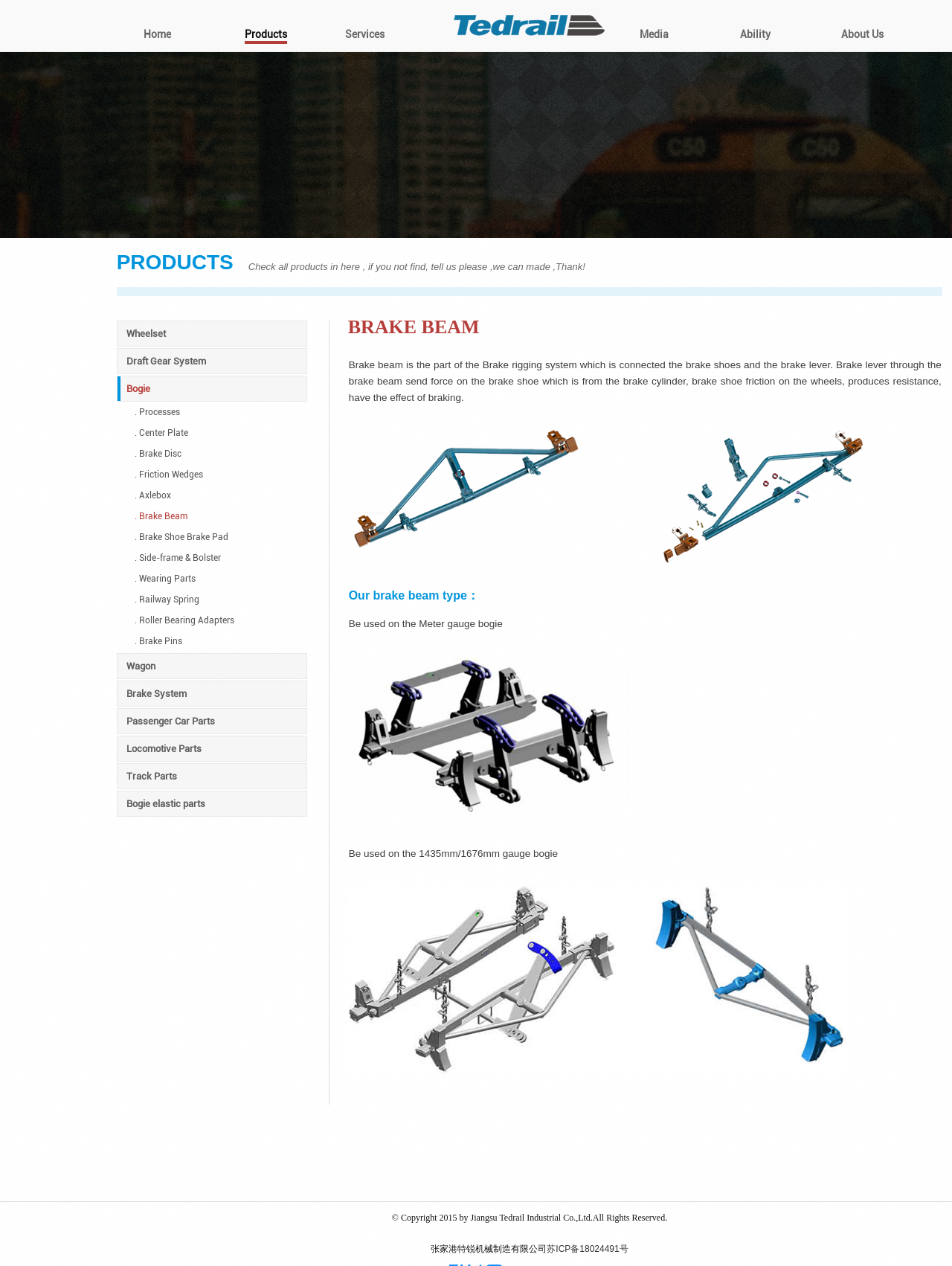Provide a short, one-word or phrase answer to the question below:
What is the purpose of the brake shoe?

Produce resistance